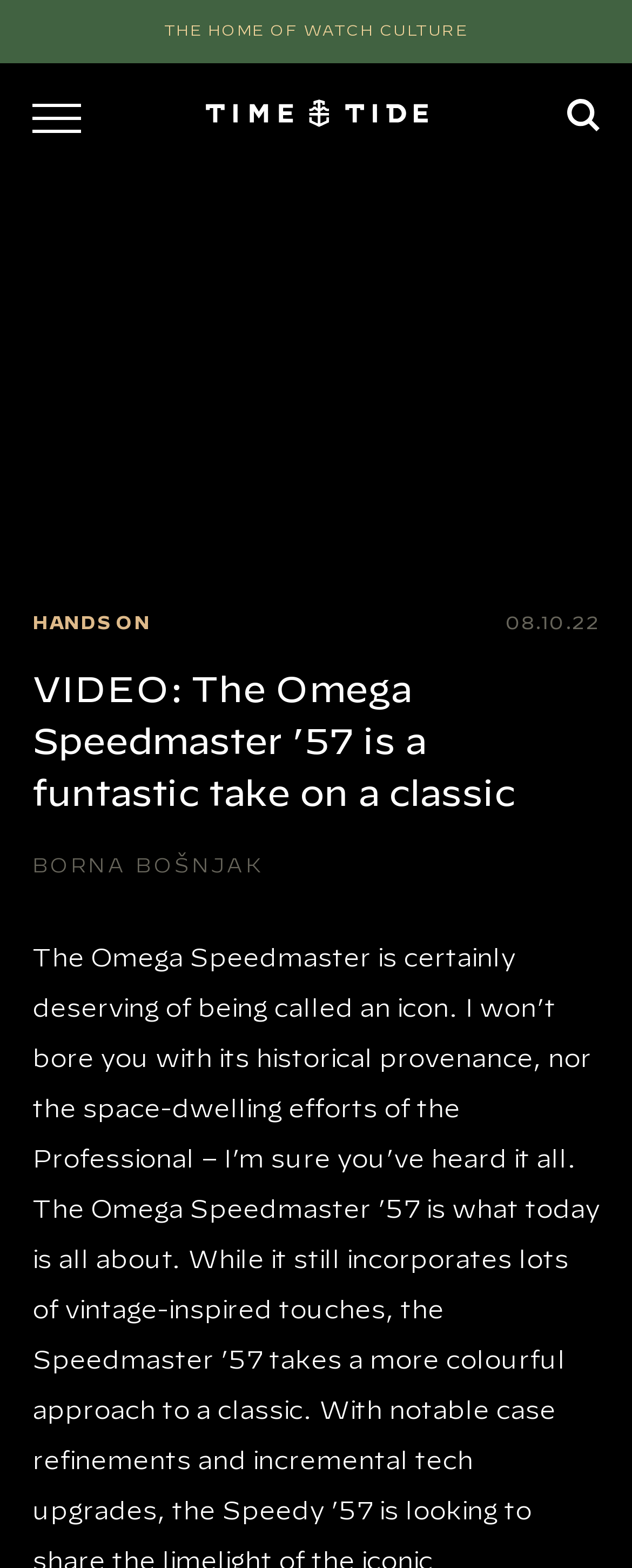Who is the author of the article?
Refer to the screenshot and deliver a thorough answer to the question presented.

The link 'BORNA BOŠNJAK' is located below the video title, suggesting that BORNA BOŠNJAK is the author of the article.